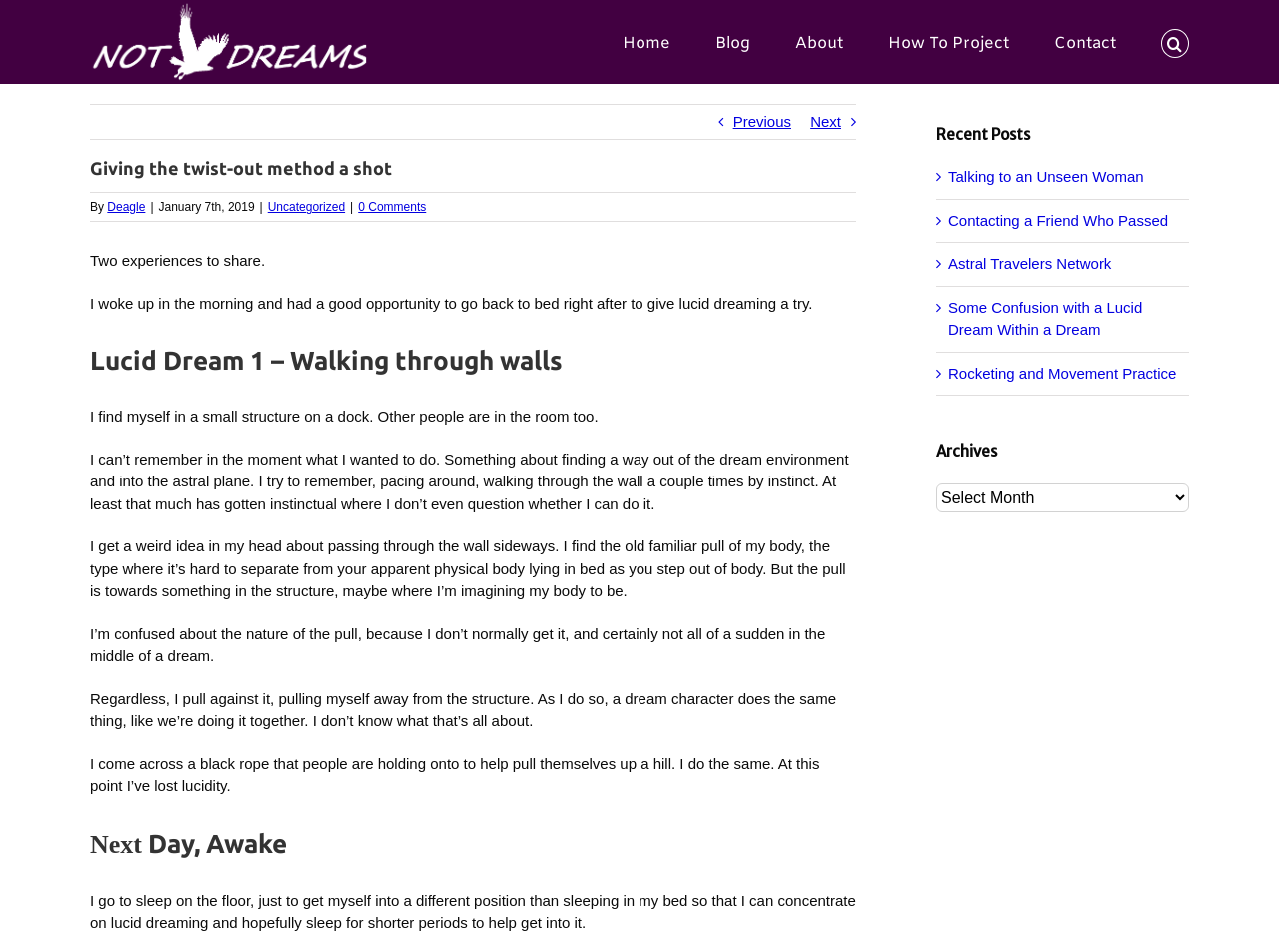Determine the bounding box coordinates for the UI element matching this description: "aria-label="Search" title="Search"".

[0.908, 0.0, 0.93, 0.088]